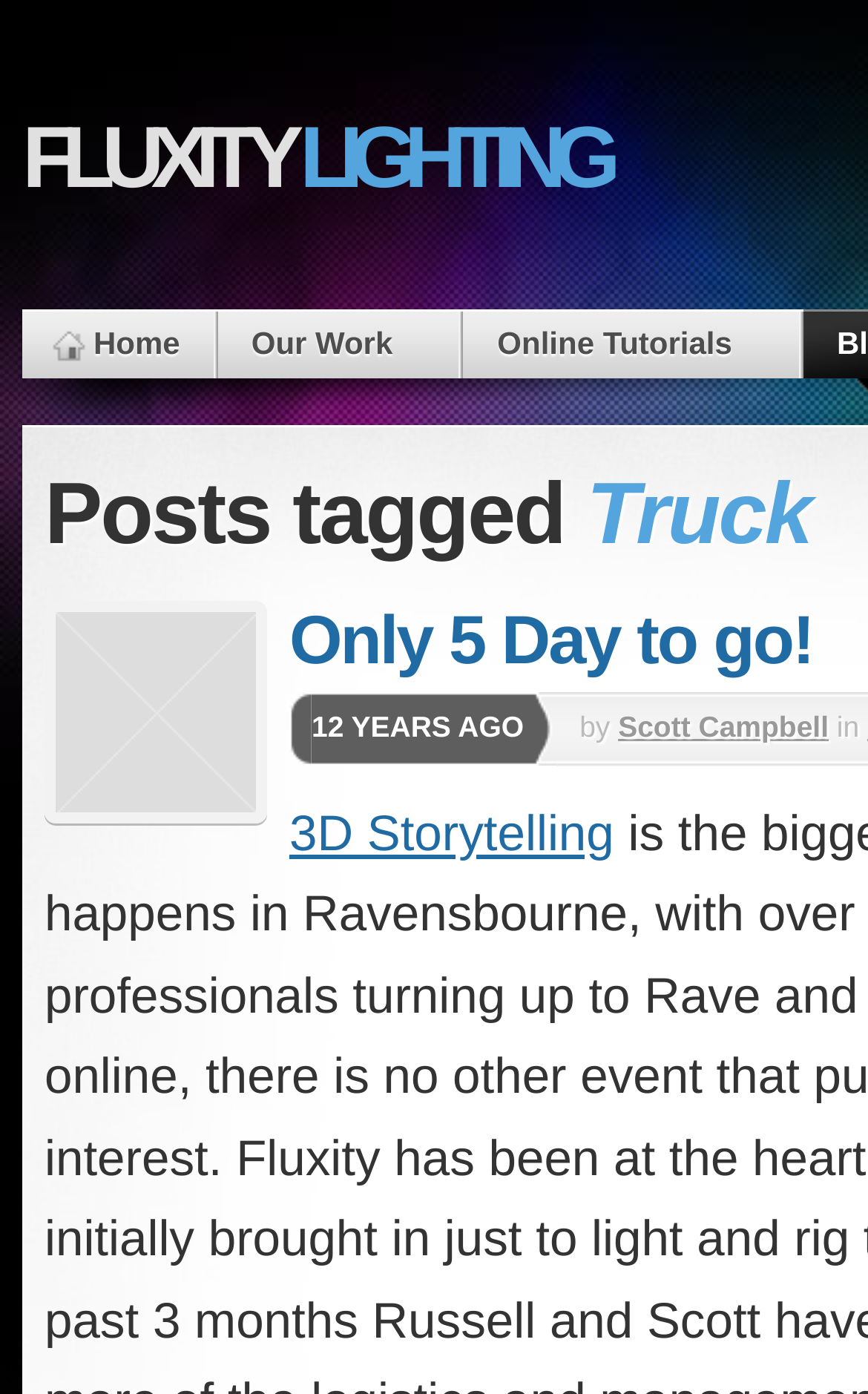Describe all the significant parts and information present on the webpage.

The webpage is about Fluxity Lighting, specifically focused on trucks. At the top left, there is a prominent link to the main website, "FLUXITY LIGHTING". Below it, there are three navigation links: "Home", "Our Work", and "Online Tutorials", aligned horizontally and centered at the top of the page.

Further down, there is a prominent announcement "Only 5 Day to go!" with a smaller duplicate link to the same content on the right side. Below this announcement, there is a section with a title "12 YEARS AGO" on the left, followed by a text "by" and a link to "Scott Campbell" on the right. The text "in" is placed at the far right of this section.

Lastly, there is a link to "3D Storytelling" located below the announcement, slightly to the right of center. Overall, the webpage has a simple and organized structure, with clear headings and concise text.